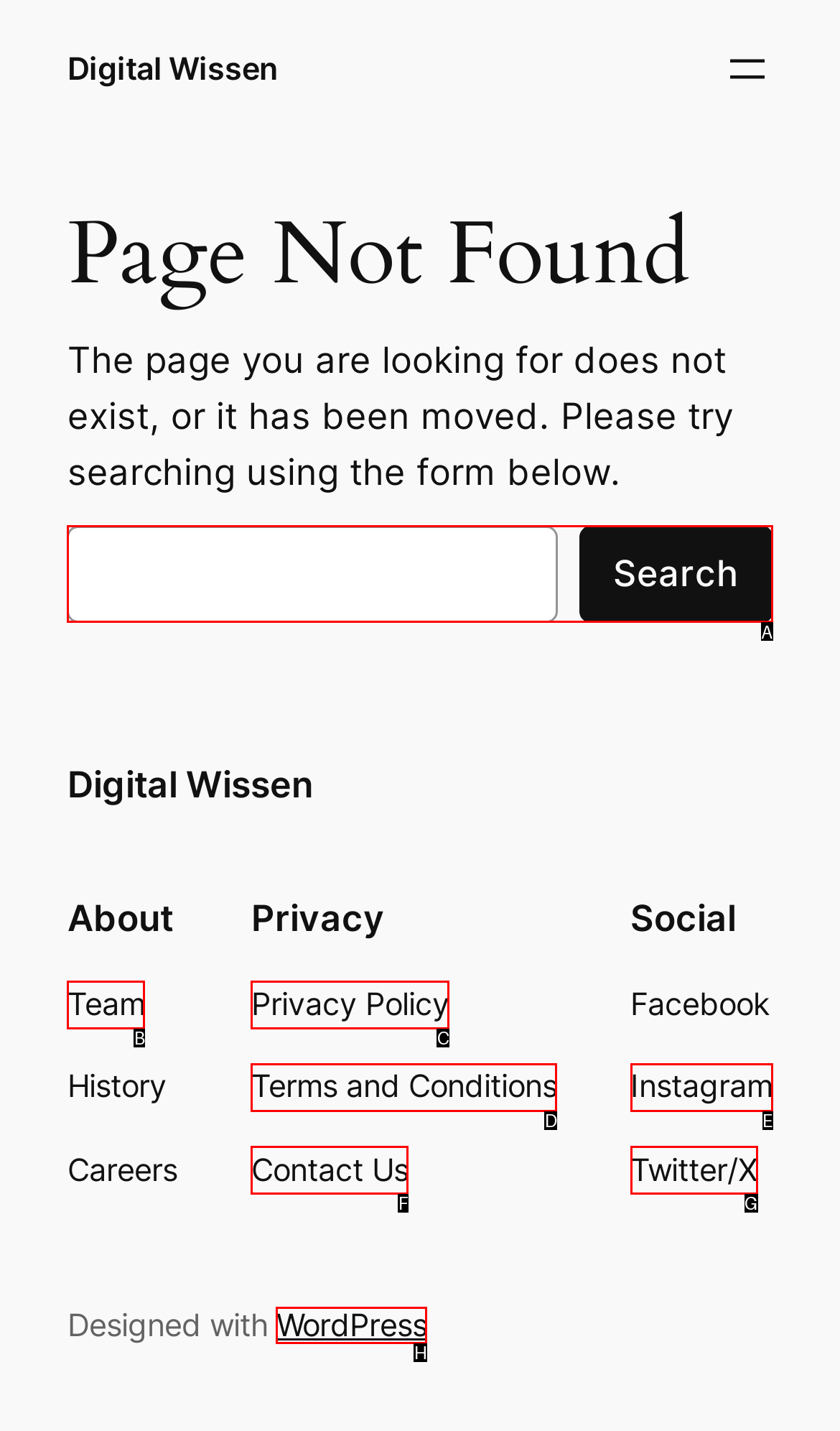Identify the correct UI element to click on to achieve the task: Search for something. Provide the letter of the appropriate element directly from the available choices.

A